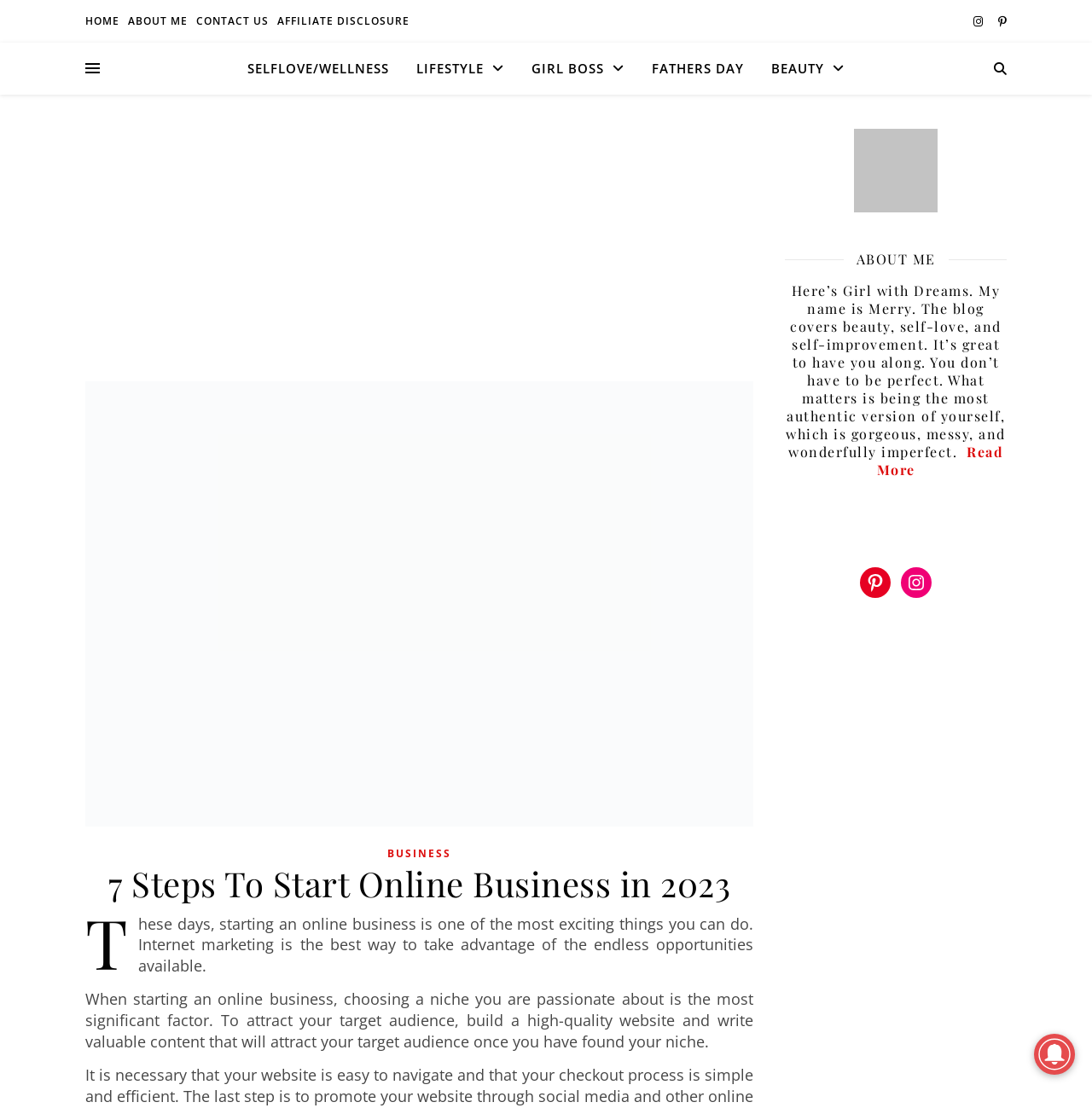Specify the bounding box coordinates of the area to click in order to execute this command: 'Read the ABOUT ME section'. The coordinates should consist of four float numbers ranging from 0 to 1, and should be formatted as [left, top, right, bottom].

[0.719, 0.254, 0.922, 0.432]